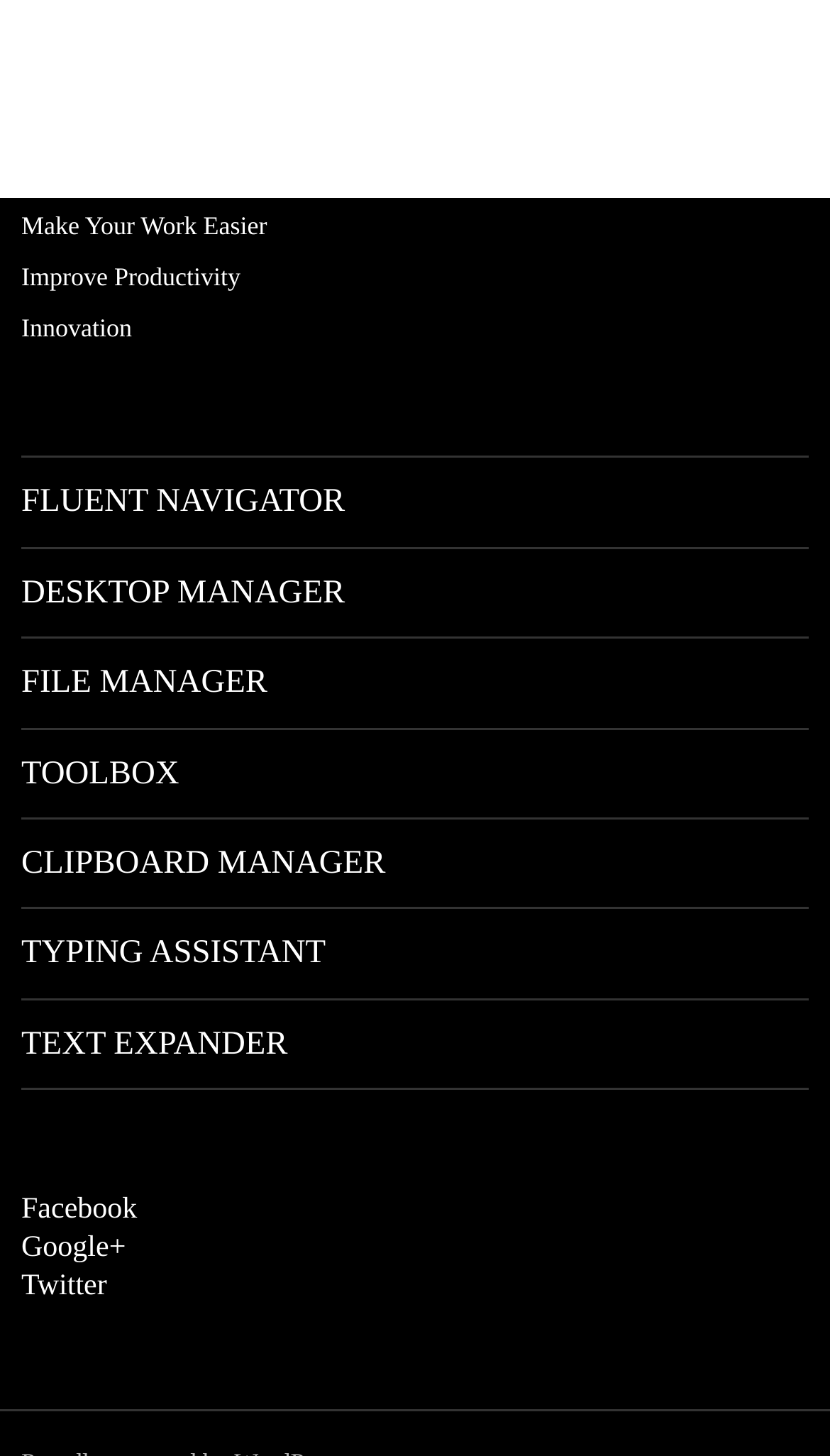What is the last tool listed? Observe the screenshot and provide a one-word or short phrase answer.

TEXT EXPANDER